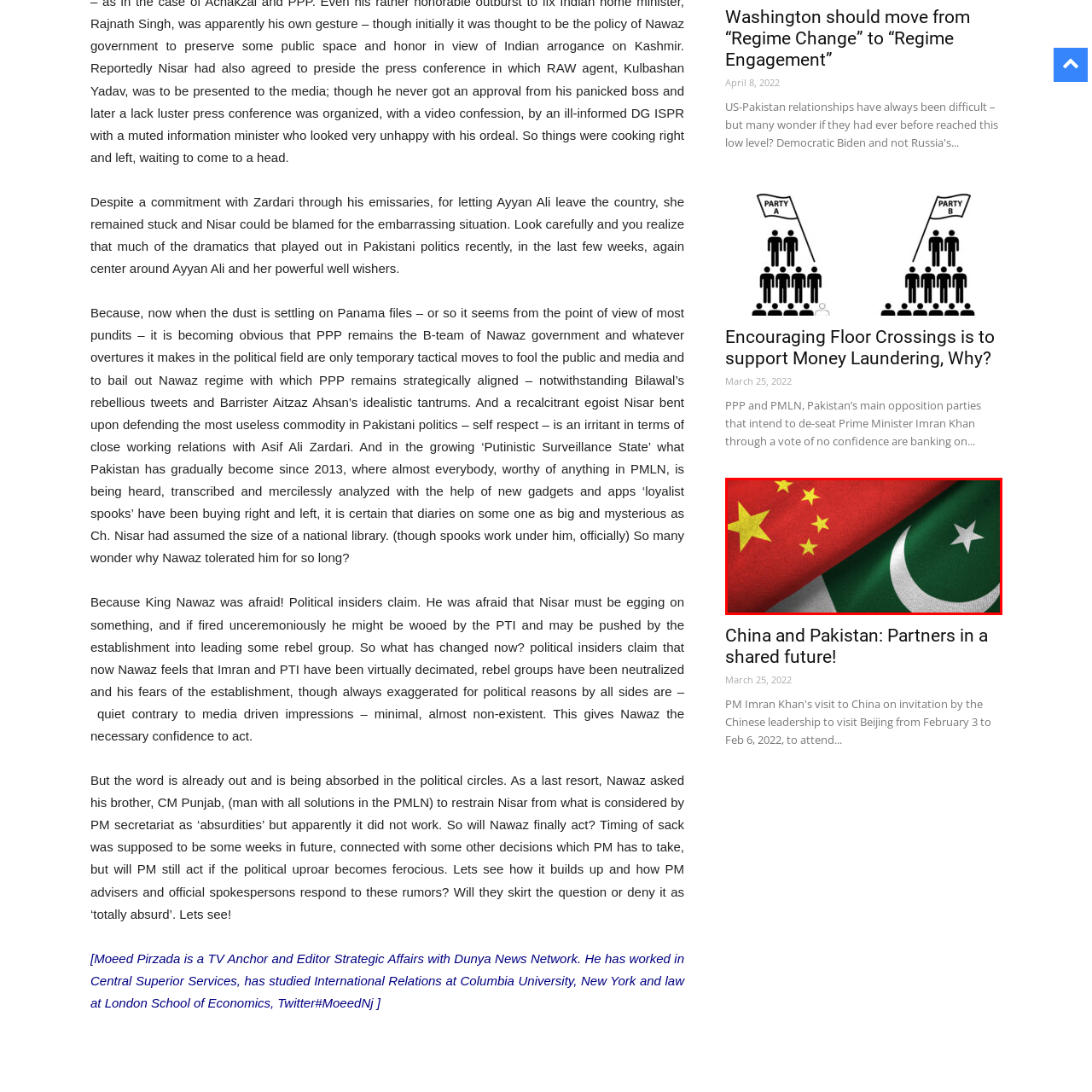Focus on the area highlighted by the red bounding box and give a thorough response to the following question, drawing from the image: What symbol is on the Pakistani flag?

According to the caption, the Pakistani flag showcases a white crescent and a five-pointed star, which are the symbols present on the flag.